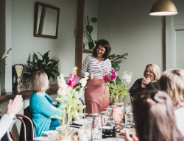Give a comprehensive caption for the image.

In a cozy, well-lit room filled with greenery and vibrant flowers, a group of women gathers around a beautifully set table, engaged in an uplifting conversation. The central figure, a woman wearing a striped top and a pink skirt, stands confidently while sharing her thoughts, eliciting smiles and applause from her peers. The atmosphere is warm and supportive, showcasing an environment of camaraderie and empowerment as the women connect over shared experiences and insights, surrounded by an arrangement of fresh flowers that adds a touch of elegance to the setting.